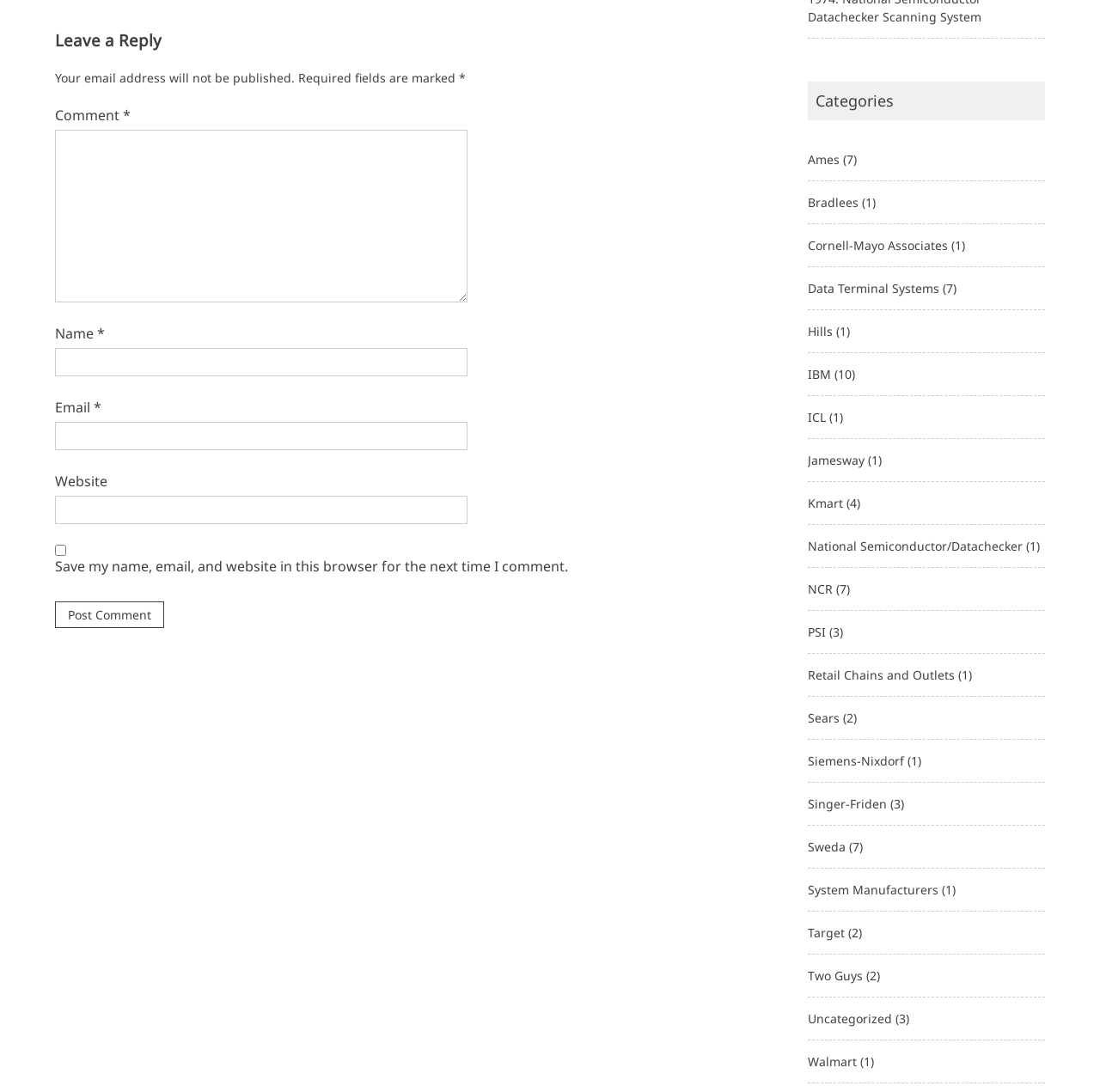What is the purpose of the text box labeled 'Comment'?
Answer the question with a single word or phrase derived from the image.

Leave a comment